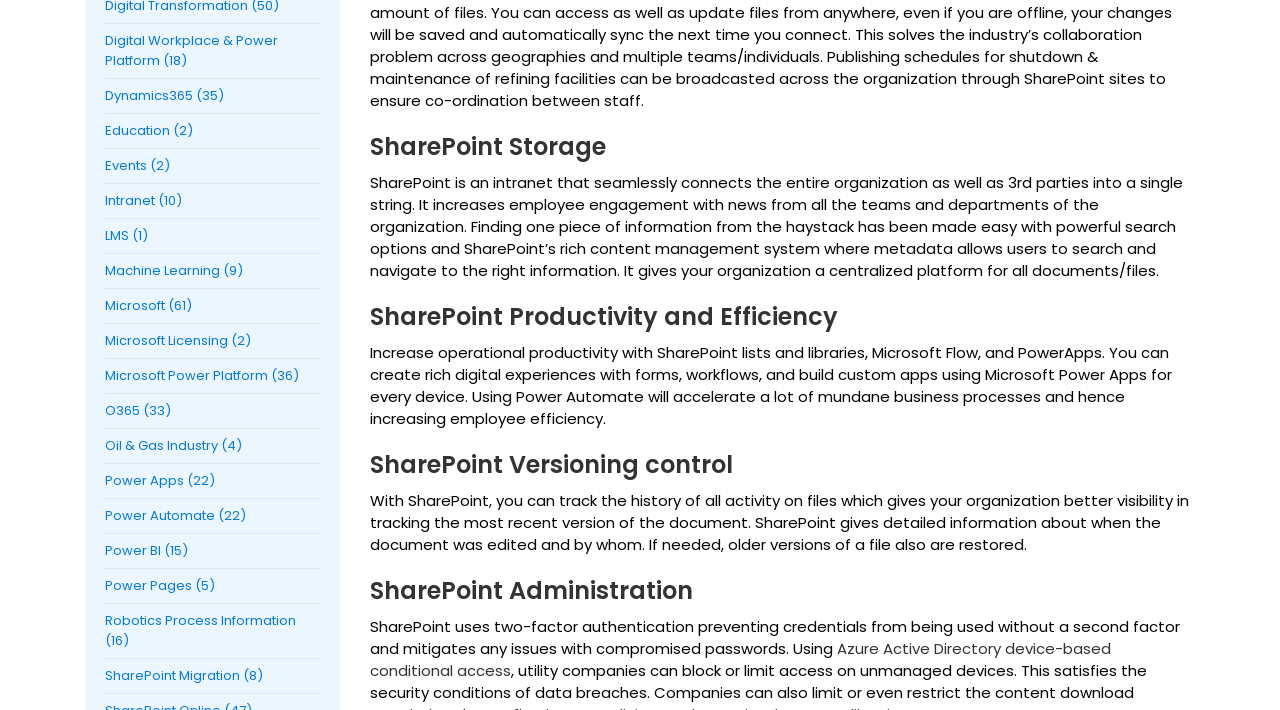Please indicate the bounding box coordinates for the clickable area to complete the following task: "Visit Microsoft Power Platform". The coordinates should be specified as four float numbers between 0 and 1, i.e., [left, top, right, bottom].

[0.082, 0.515, 0.209, 0.542]